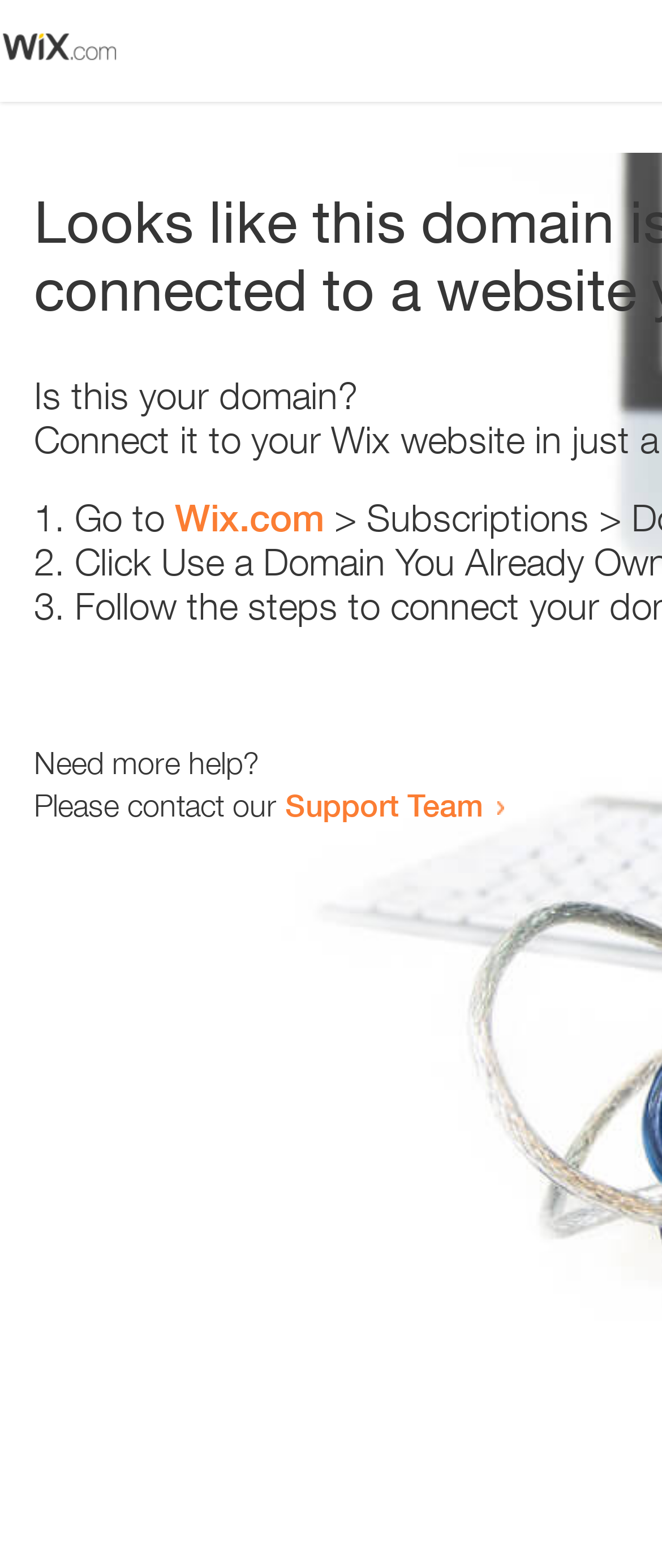Respond with a single word or short phrase to the following question: 
How many list markers are present?

3